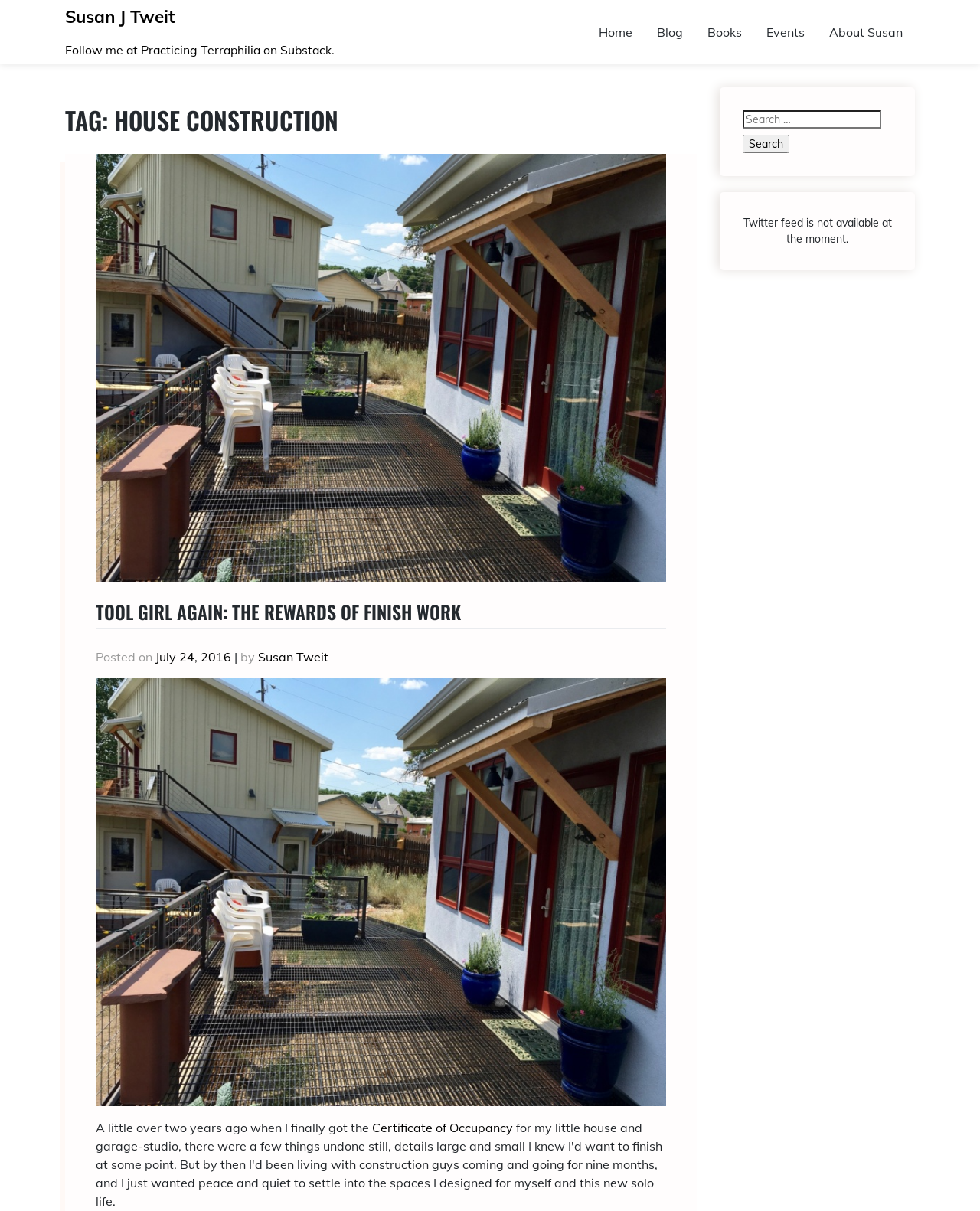What is the author's name?
By examining the image, provide a one-word or phrase answer.

Susan Tweit